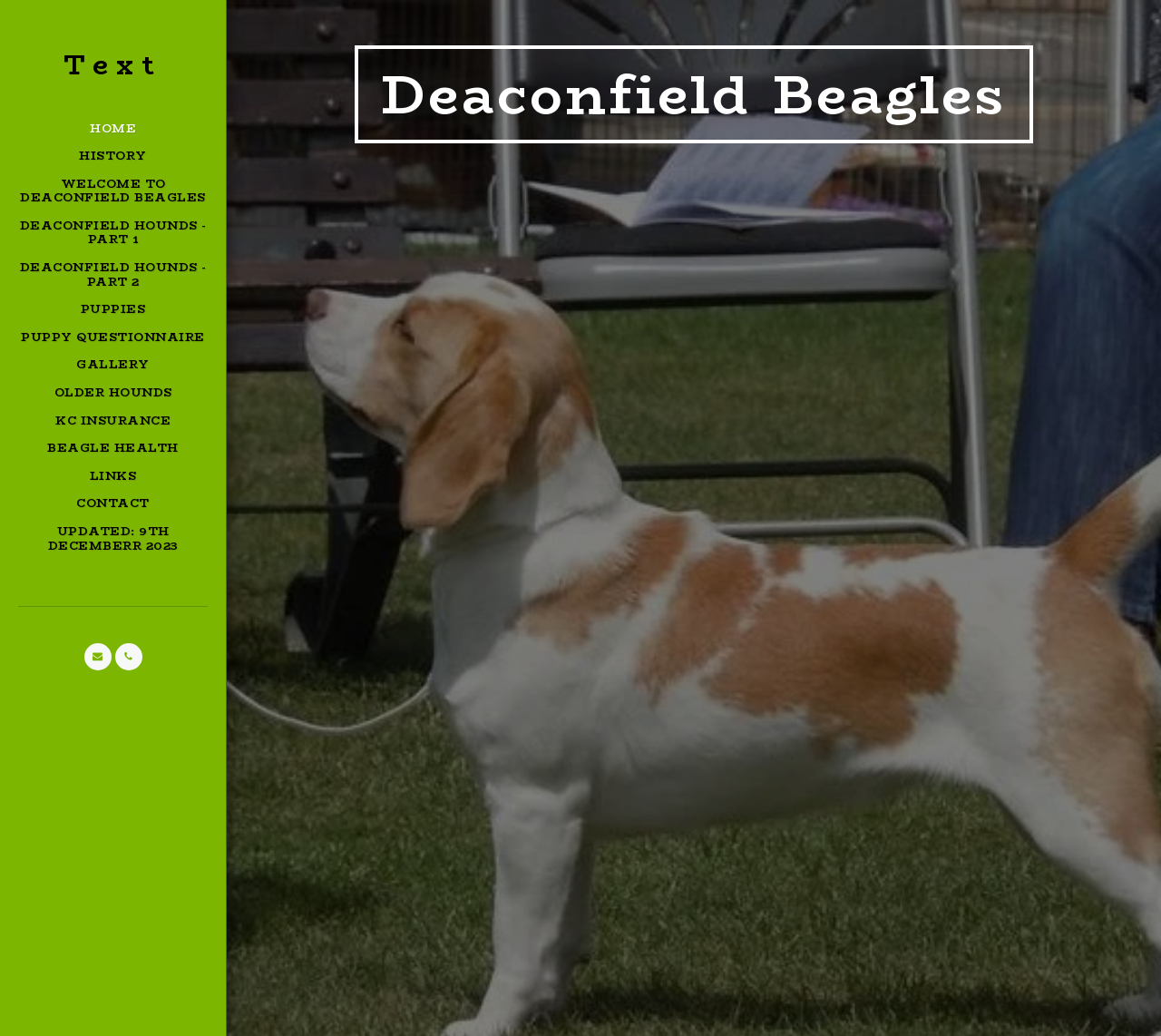Based on the element description OLDER HOUNDS, identify the bounding box of the UI element in the given webpage screenshot. The coordinates should be in the format (top-left x, top-left y, bottom-right x, bottom-right y) and must be between 0 and 1.

[0.046, 0.366, 0.148, 0.392]